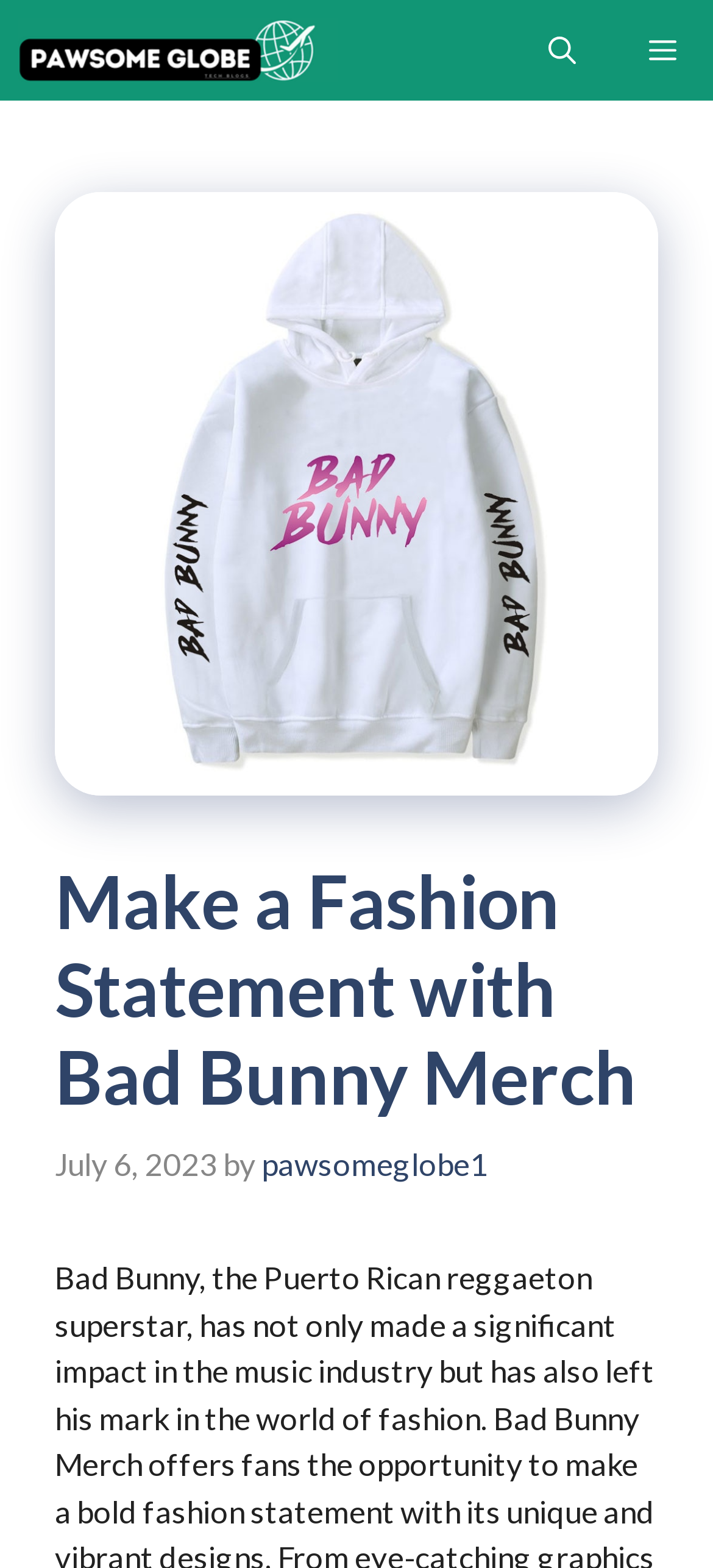Provide a brief response to the question using a single word or phrase: 
What is the main topic of the article?

Bad Bunny Merch